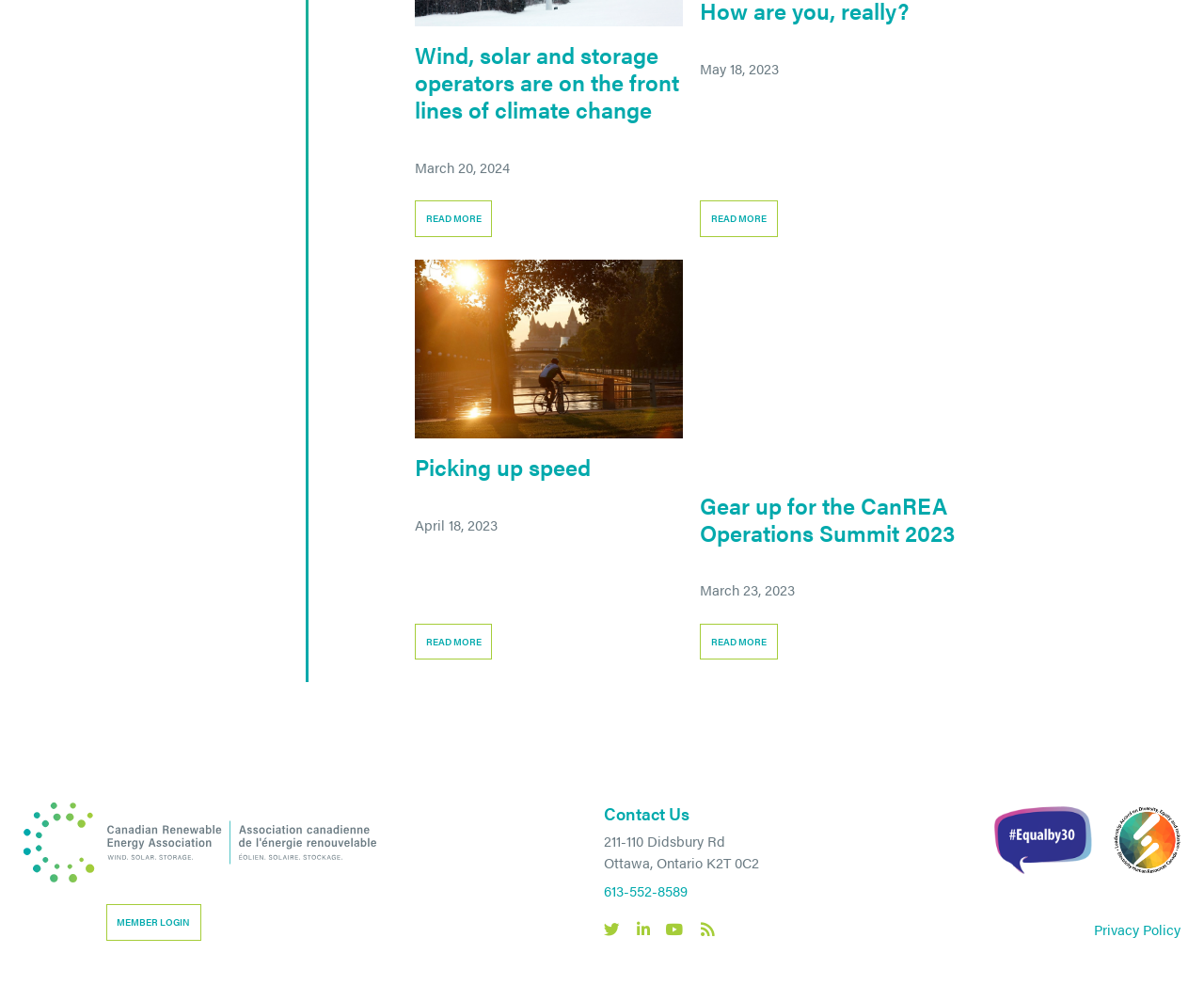How many social media links are at the bottom of the page?
Using the visual information, respond with a single word or phrase.

4